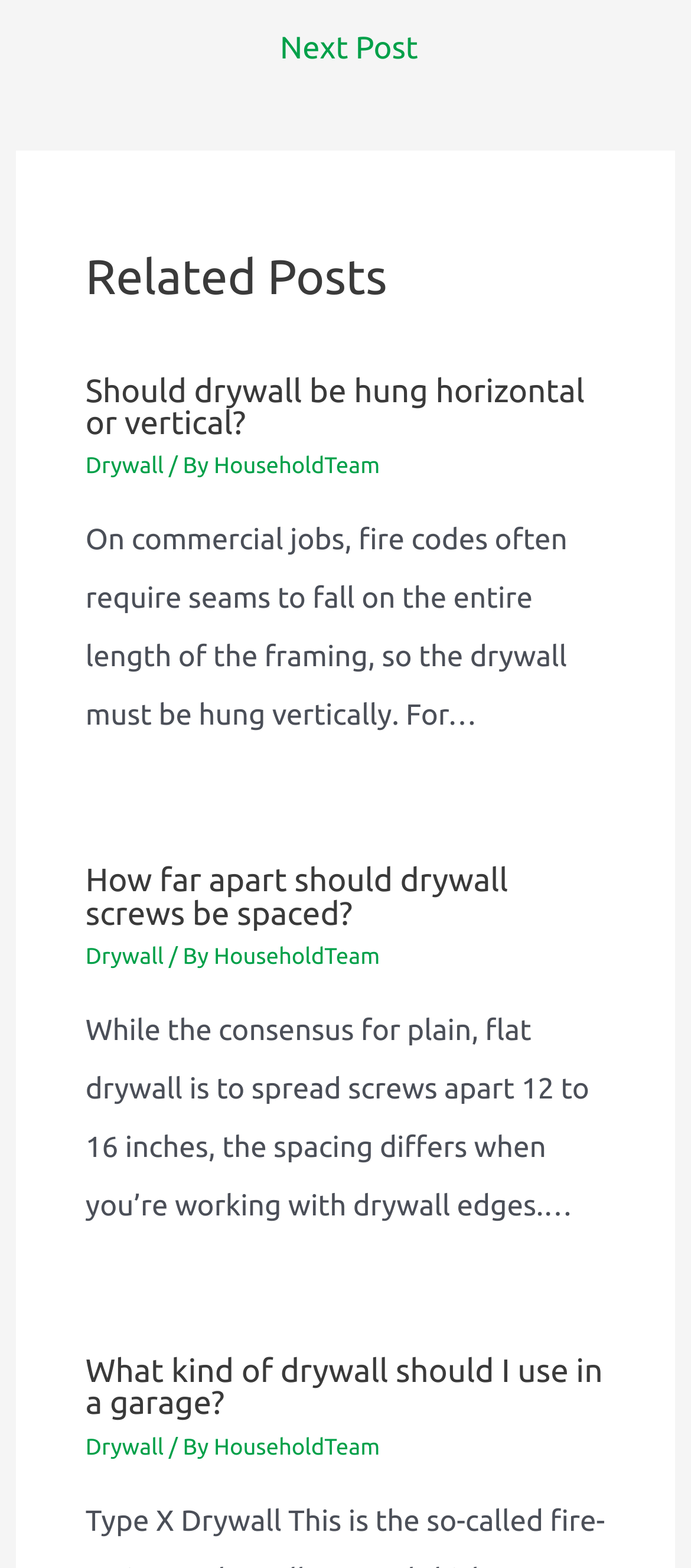What is the purpose of hanging drywall vertically on commercial jobs?
Please analyze the image and answer the question with as much detail as possible.

I found the answer to this question by reading the static text element within the first article element. The text states that 'On commercial jobs, fire codes often require seams to fall on the entire length of the framing, so the drywall must be hung vertically.' This suggests that the purpose of hanging drywall vertically on commercial jobs is to comply with fire codes.